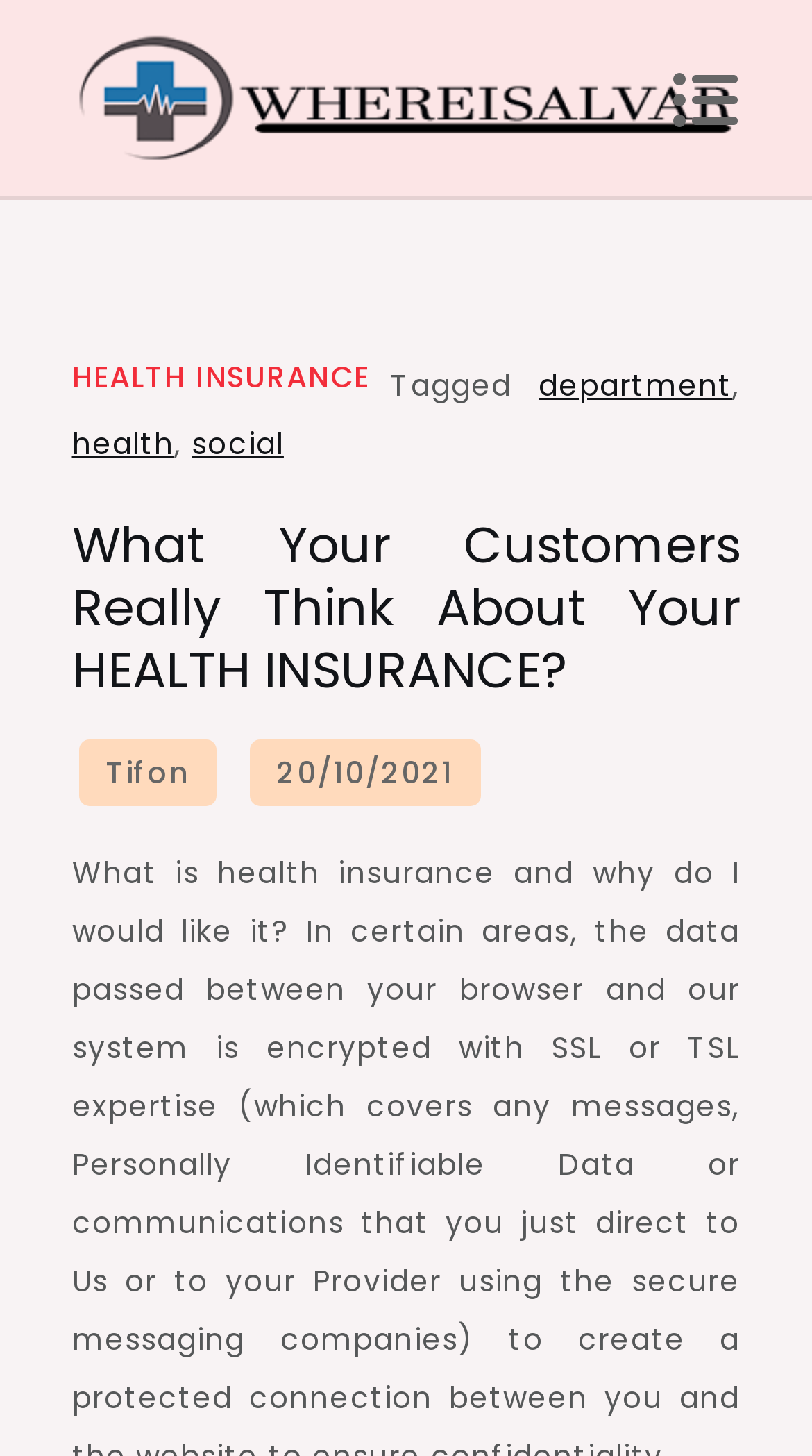Kindly determine the bounding box coordinates for the area that needs to be clicked to execute this instruction: "Click on the HEALTH INSURANCE link".

[0.088, 0.245, 0.455, 0.275]